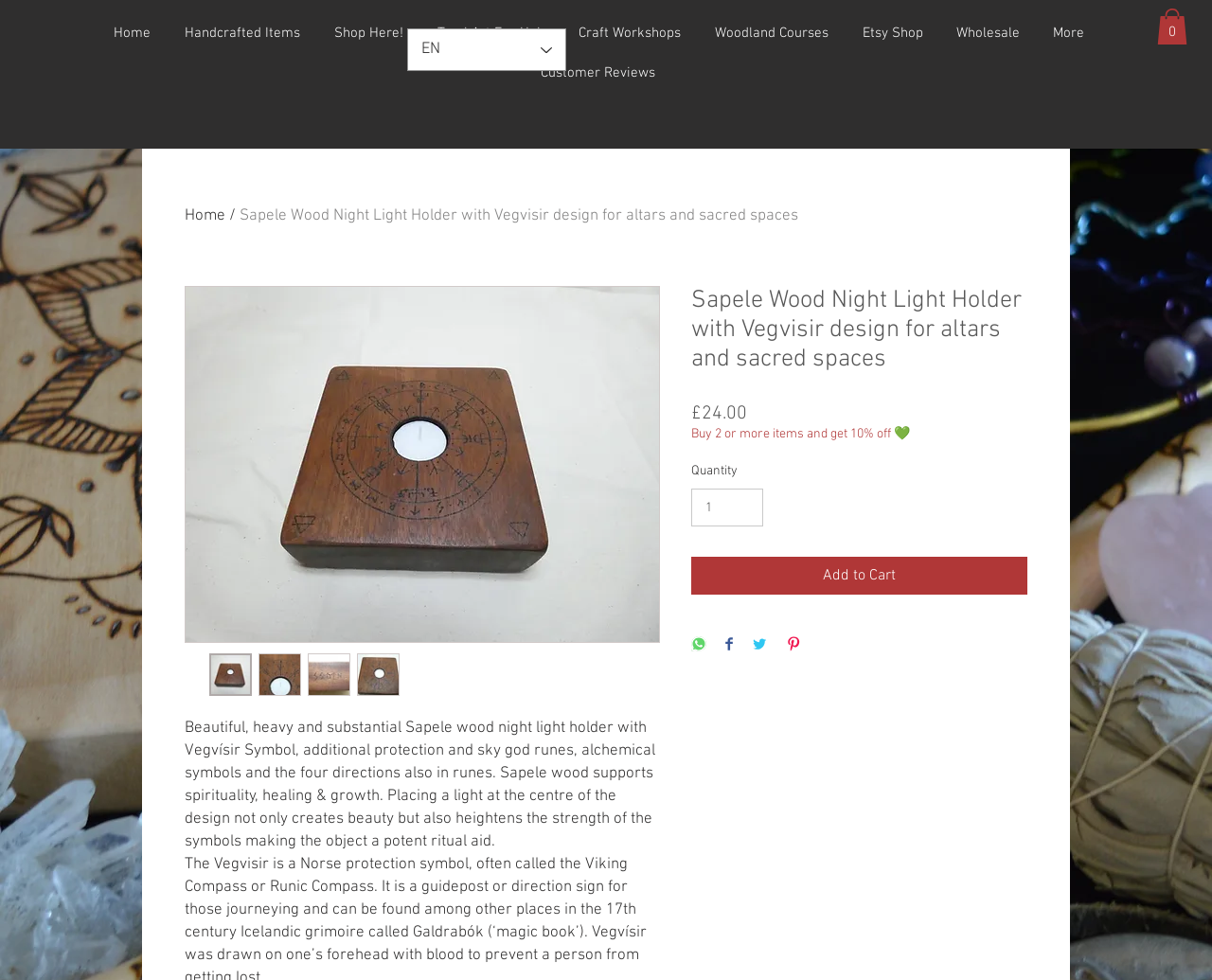How many items are in the cart?
Based on the visual content, answer with a single word or a brief phrase.

0